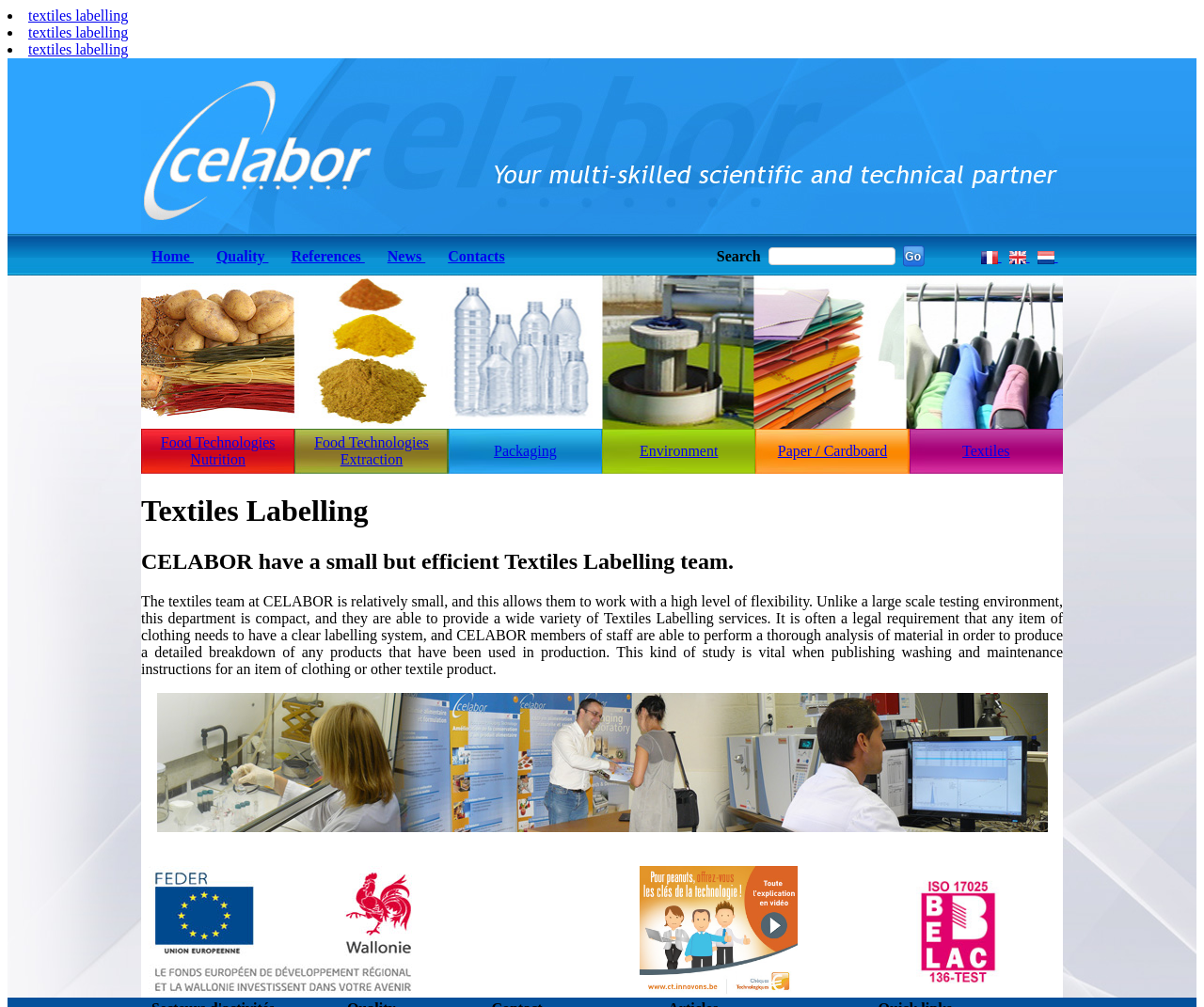What can CELABOR's staff perform for Textiles Labelling?
Answer the question with a thorough and detailed explanation.

According to the webpage, CELABOR's staff are able to perform a thorough analysis of material in order to produce a detailed breakdown of any products that have been used in production for Textiles Labelling.